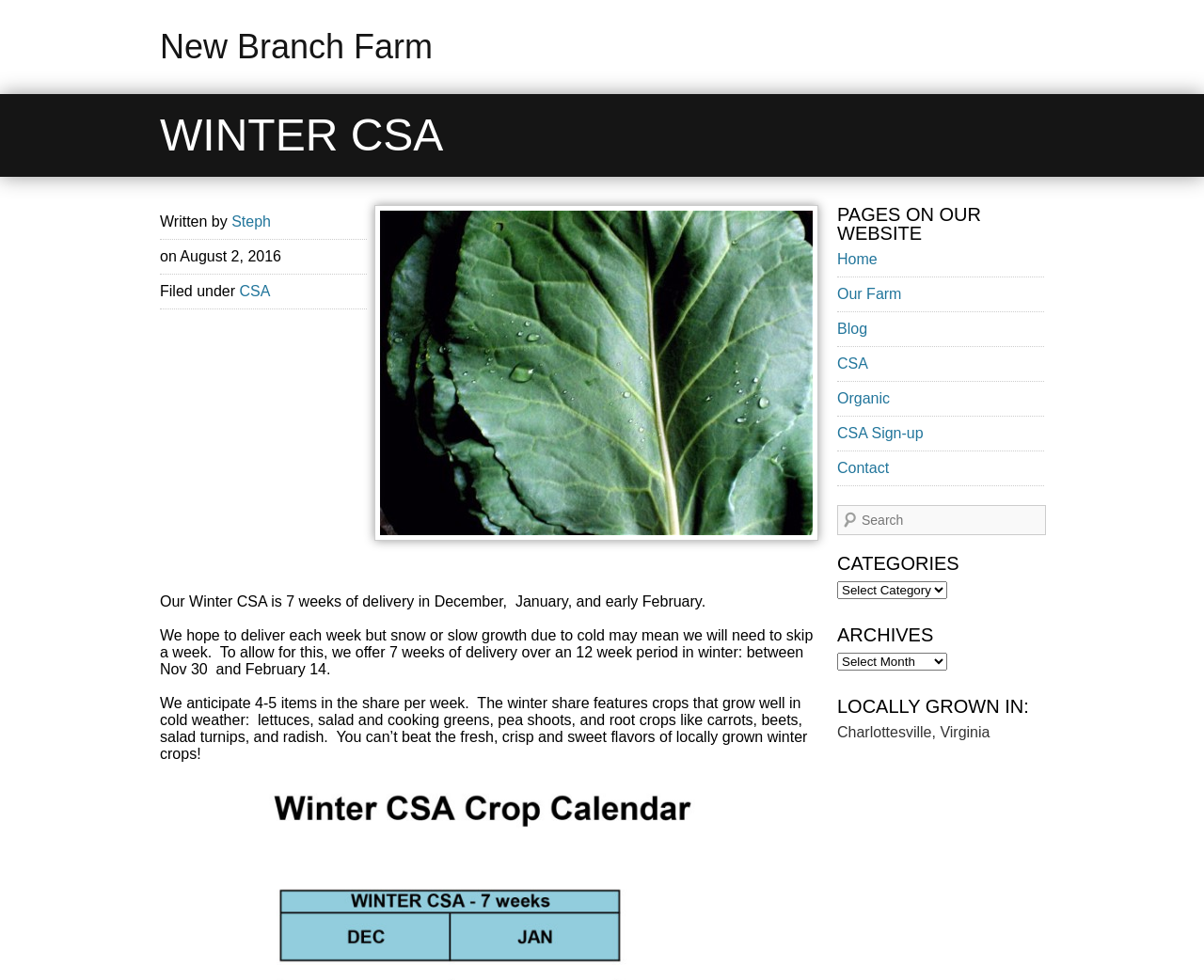Please provide the bounding box coordinates for the element that needs to be clicked to perform the following instruction: "Search for something". The coordinates should be given as four float numbers between 0 and 1, i.e., [left, top, right, bottom].

[0.712, 0.516, 0.864, 0.545]